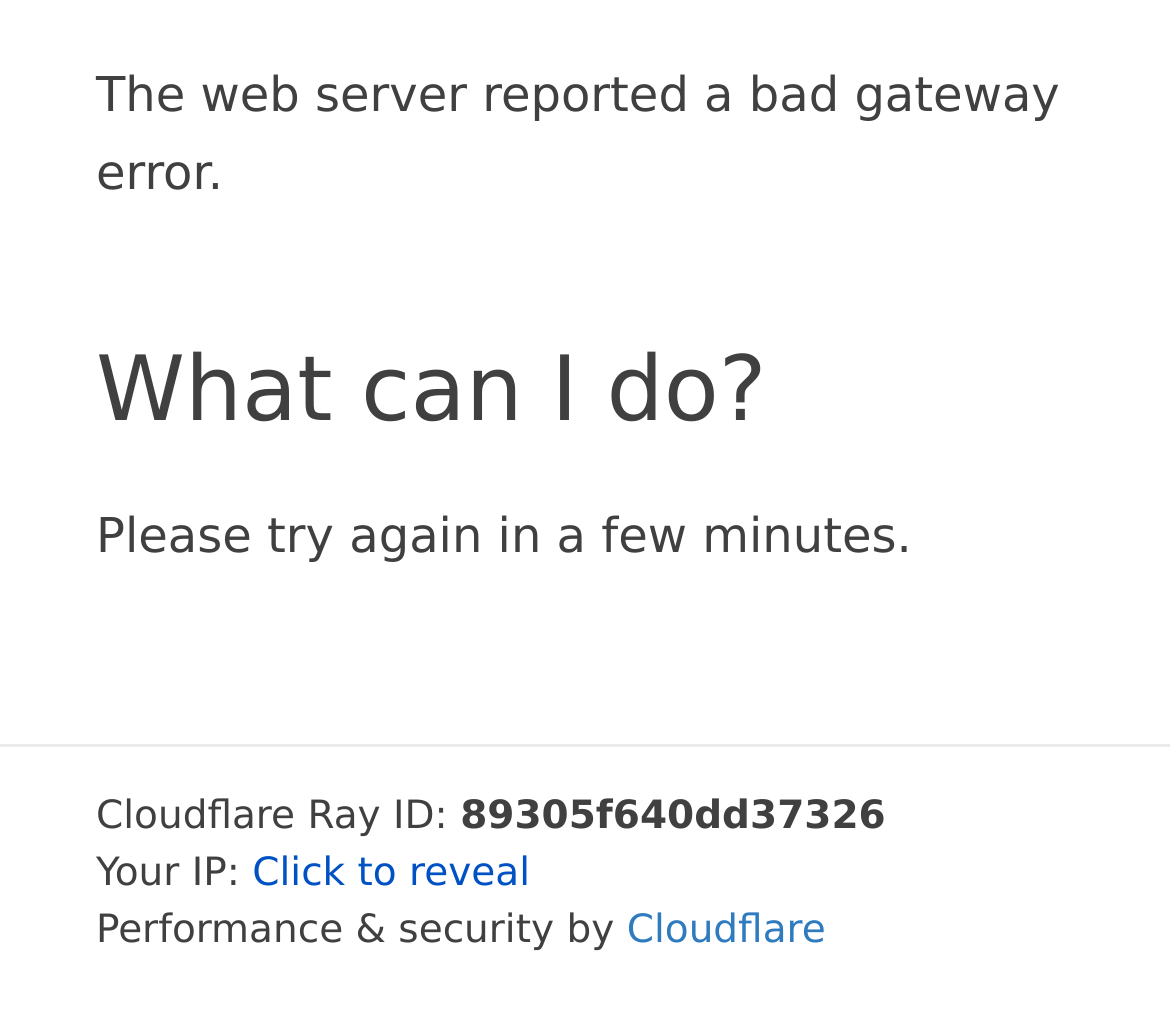Extract the bounding box coordinates of the UI element described by: "Click to reveal". The coordinates should include four float numbers ranging from 0 to 1, e.g., [left, top, right, bottom].

[0.216, 0.839, 0.453, 0.883]